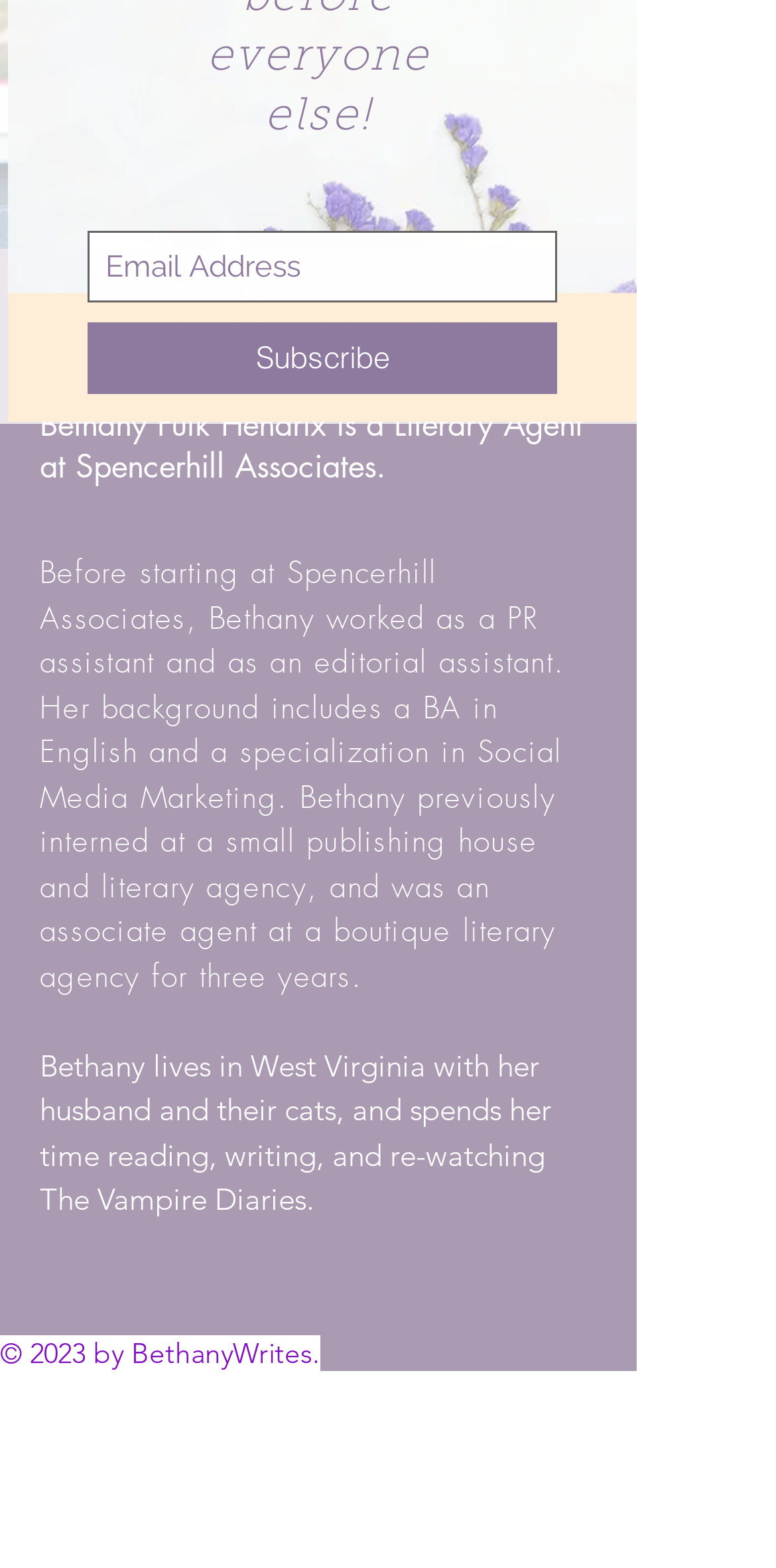Locate the bounding box of the UI element with the following description: "aria-label="Twitter"".

[0.731, 0.822, 0.821, 0.866]